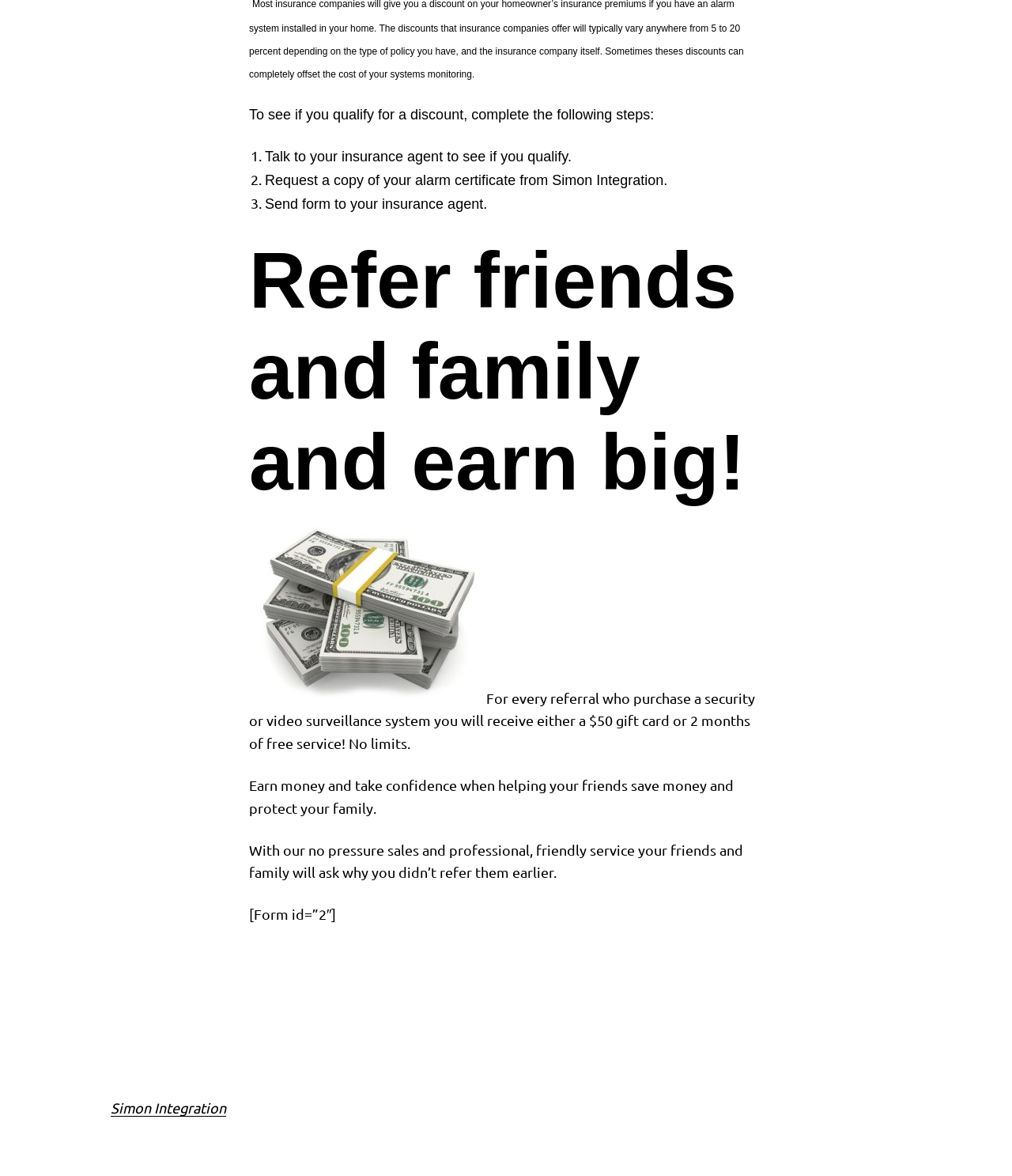Reply to the question with a brief word or phrase: What do you receive for every referral?

Gift card or free service